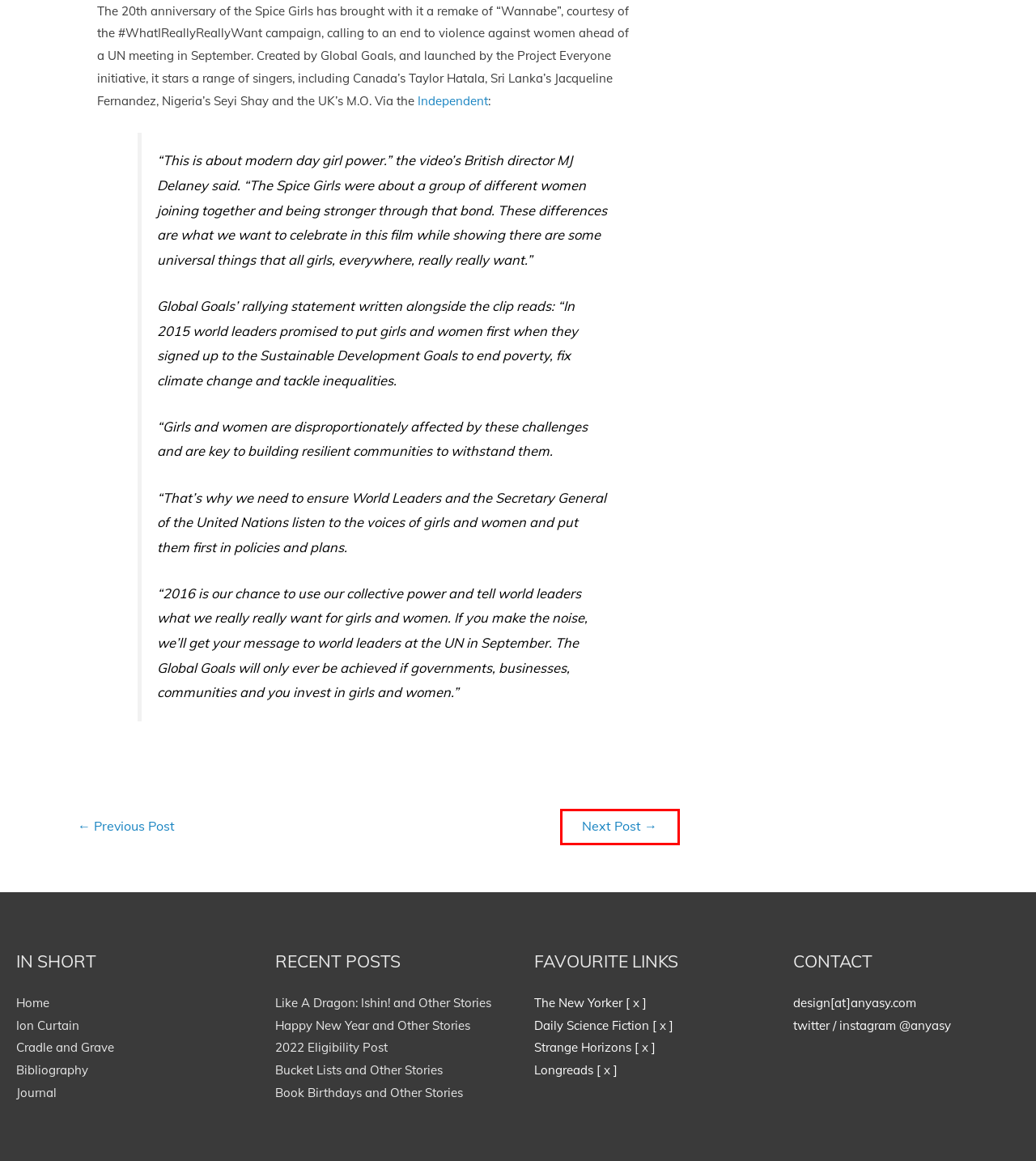Inspect the provided webpage screenshot, concentrating on the element within the red bounding box. Select the description that best represents the new webpage after you click the highlighted element. Here are the candidates:
A. Strange Horizons - A Magazine of Speculative Fiction
B. Bibliography - Life by Anya
C. PokemonGO, Eater of All Life - Life by Anya
D. Ion Curtain - Life by Anya
E. Blogbook - Life by Anya
F. Daily Science Fiction!
G. On Writing - Life by Anya
H. Book Birthdays and Other Stories - Life by Anya

C